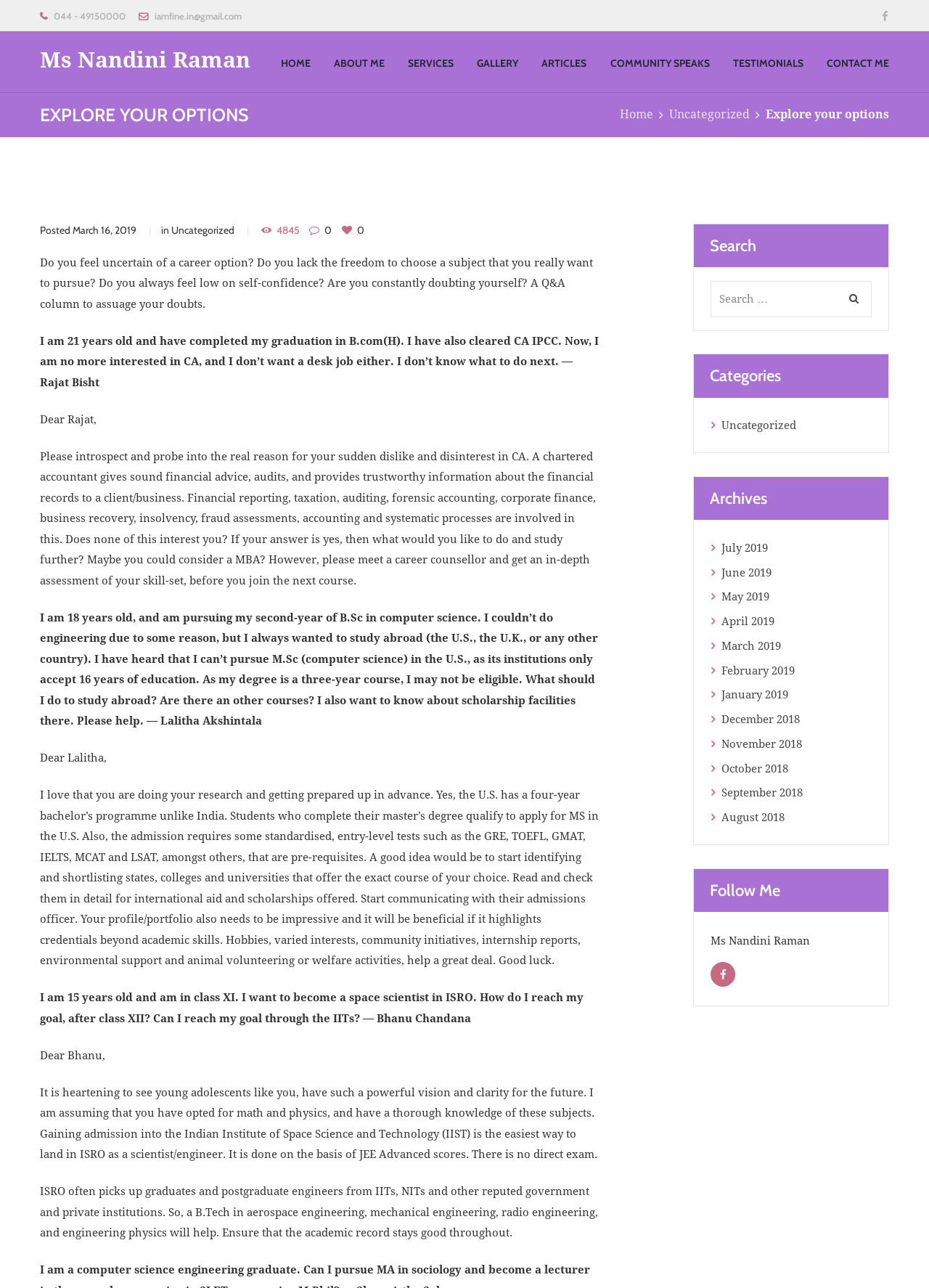Please indicate the bounding box coordinates for the clickable area to complete the following task: "View the 'Term of the Week: XLIFF' post". The coordinates should be specified as four float numbers between 0 and 1, i.e., [left, top, right, bottom].

None